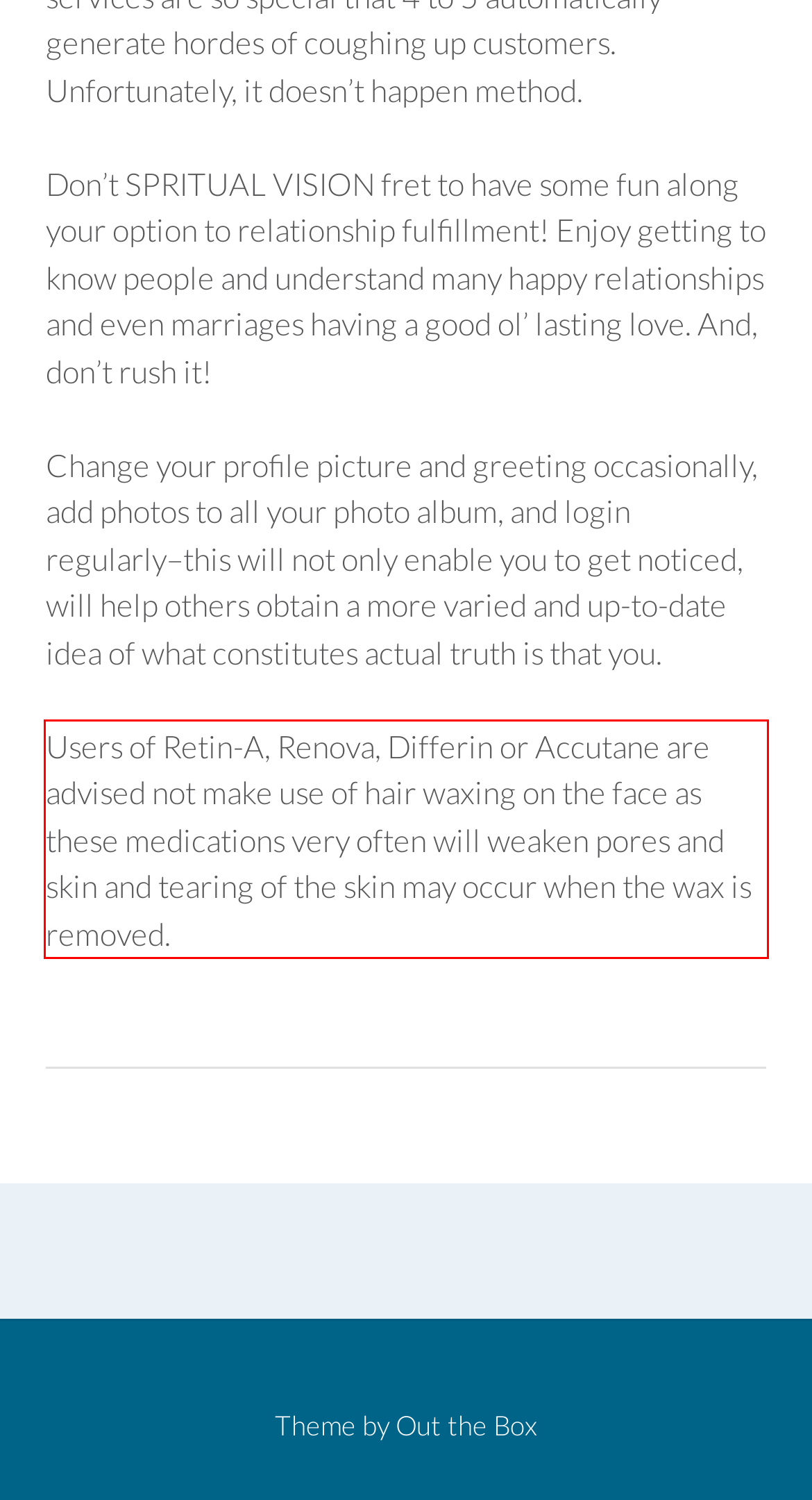Given a screenshot of a webpage with a red bounding box, please identify and retrieve the text inside the red rectangle.

Users of Retin-A, Renova, Differin or Accutane are advised not make use of hair waxing on the face as these medications very often will weaken pores and skin and tearing of the skin may occur when the wax is removed.